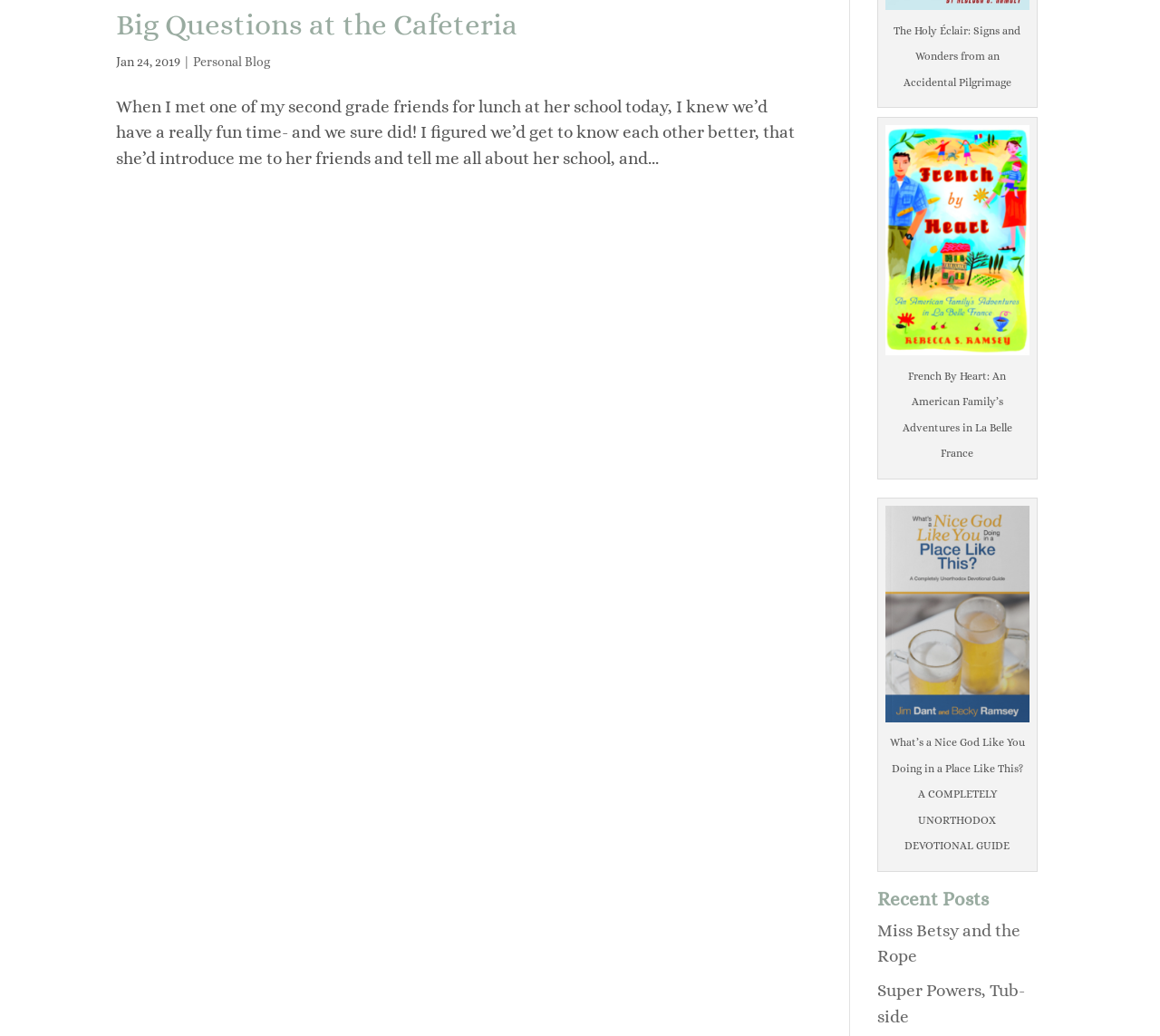Based on the element description Super Powers, Tub-side, identify the bounding box of the UI element in the given webpage screenshot. The coordinates should be in the format (top-left x, top-left y, bottom-right x, bottom-right y) and must be between 0 and 1.

[0.756, 0.947, 0.884, 0.99]